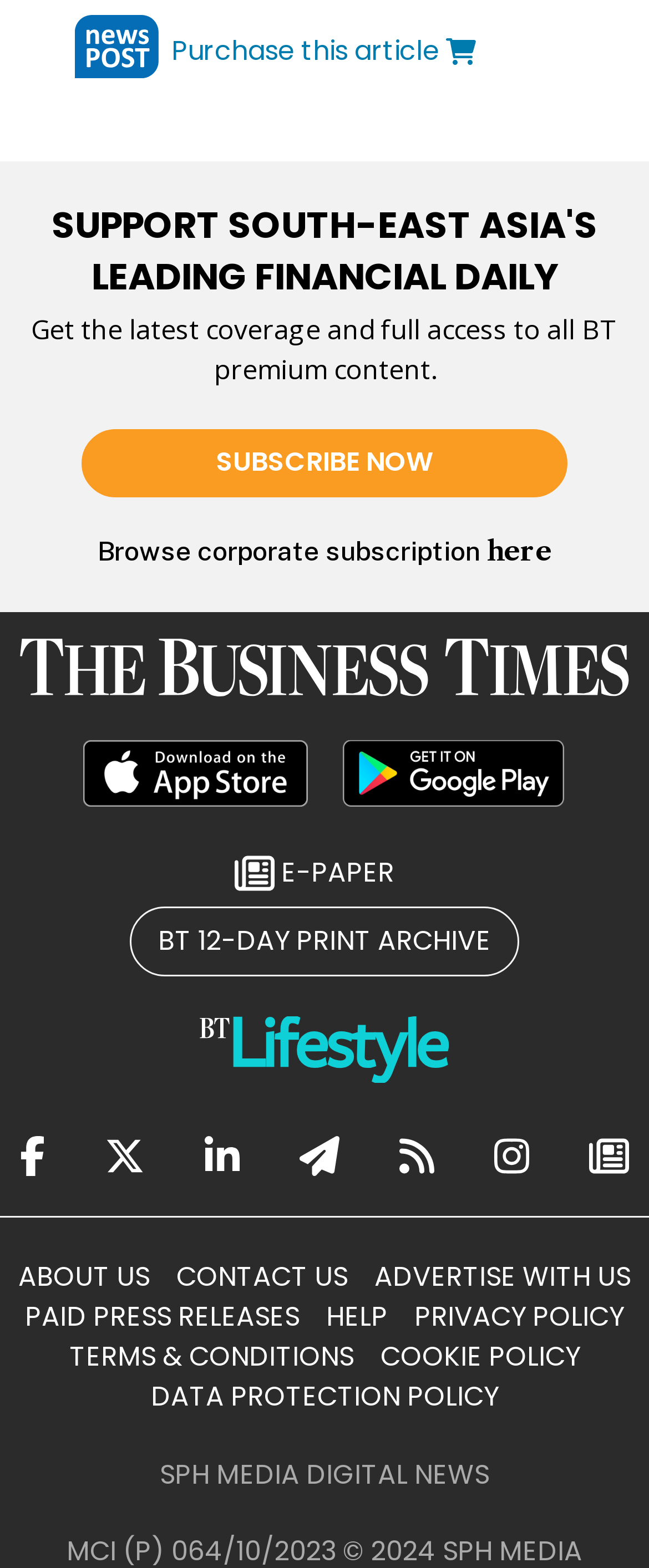Provide the bounding box coordinates for the specified HTML element described in this description: "BT 12-DAY PRINT ARCHIVE". The coordinates should be four float numbers ranging from 0 to 1, in the format [left, top, right, bottom].

[0.244, 0.587, 0.756, 0.613]